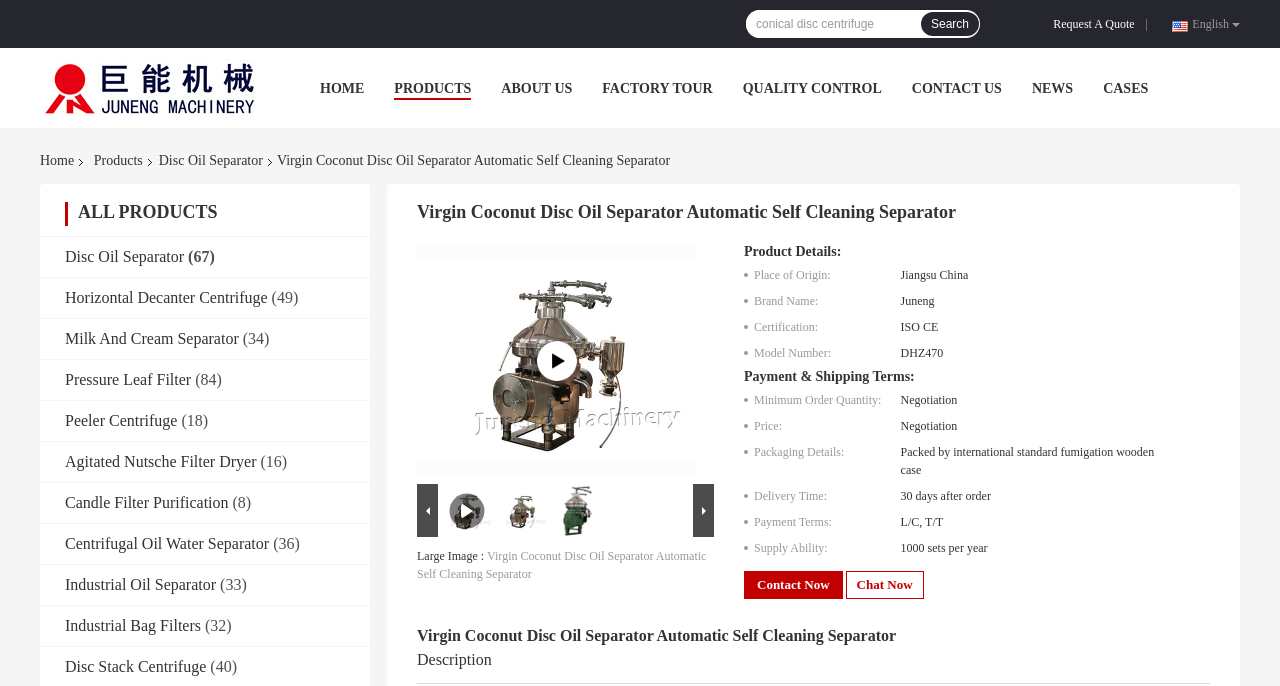Generate a comprehensive description of the webpage content.

This webpage is about Virgin Coconut Disc Oil Separator Automatic Self Cleaning Separator, a product from China. At the top right corner, there is a language selection option with "English" currently selected. Below it, there is a search bar with a "Search" button and a textbox to input keywords. On the top left, there is a company logo and a link to "Juneng Machinery (China) Co., Ltd.".

The main navigation menu is located at the top center, with links to "HOME", "PRODUCTS", "ABOUT US", "FACTORY TOUR", "QUALITY CONTROL", "CONTACT US", "NEWS", and "CASES". Below the navigation menu, there is a secondary menu with links to "Home", "Products", and "Disc Oil Separator".

The product description is divided into two sections. The left section has a heading "Virgin Coconut Disc Oil Separator Automatic Self Cleaning Separator" and a large image of the product. Below the image, there are several links to related products, including "Disc Oil Separator", "Horizontal Decanter Centrifuge", "Milk And Cream Separator", and more.

The right section has a table with product details, including payment and shipping terms. There is also a "Contact Now" and "Chat Now" button. At the bottom of the page, there is a list of products with links to their respective pages.

There are a total of 14 product categories listed on the page, each with a link to its respective page and a number of products in parentheses. The categories include "Disc Oil Separator", "Horizontal Decanter Centrifuge", "Milk And Cream Separator", and more.